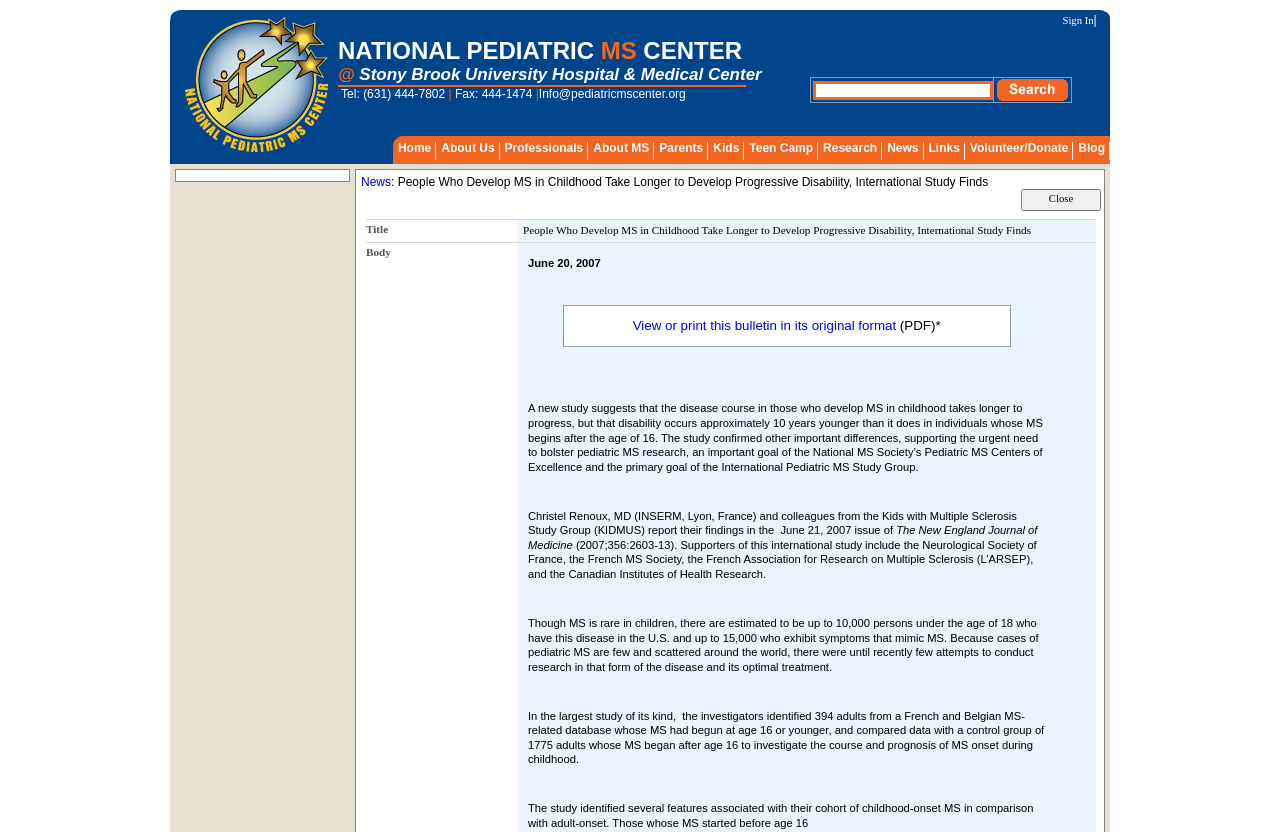Identify the bounding box coordinates for the UI element described as: "Links". The coordinates should be provided as four floats between 0 and 1: [left, top, right, bottom].

[0.721, 0.163, 0.754, 0.192]